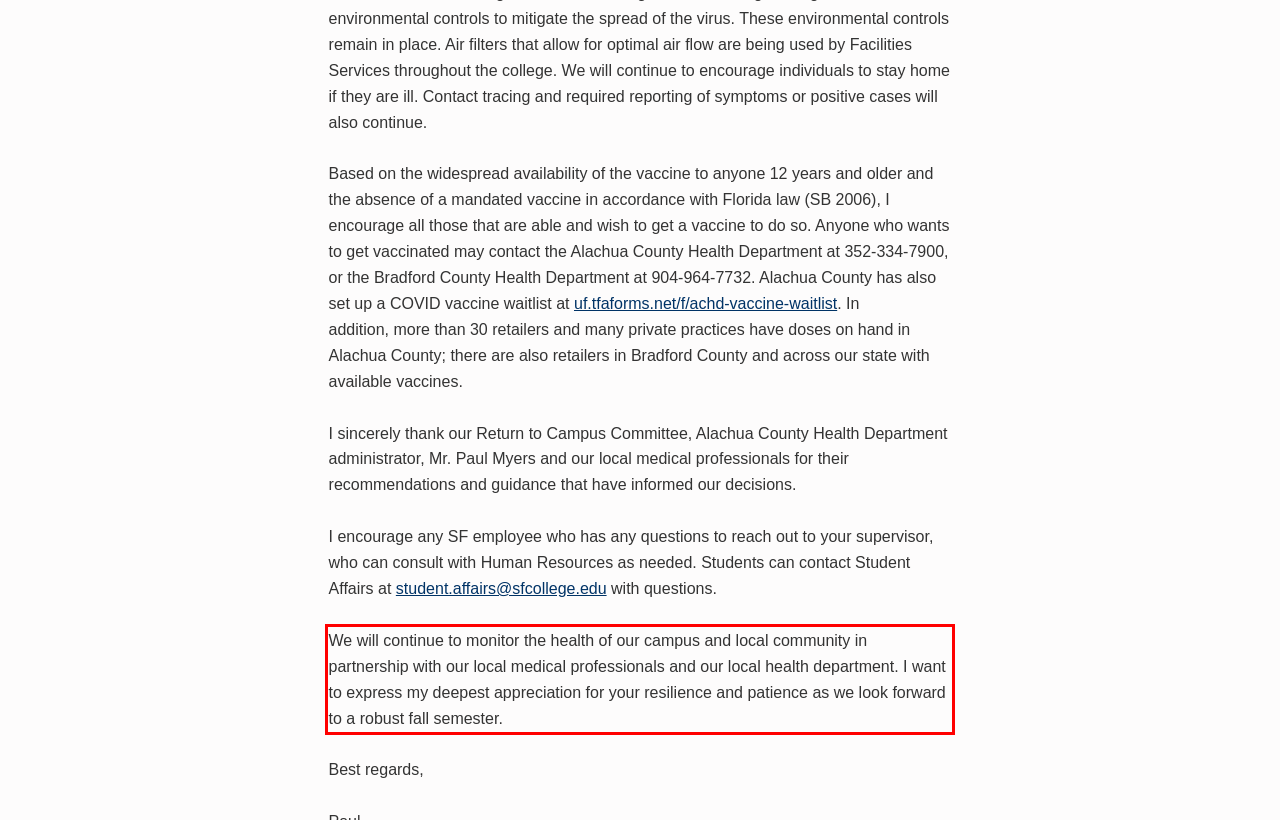Examine the webpage screenshot and use OCR to recognize and output the text within the red bounding box.

We will continue to monitor the health of our campus and local community in partnership with our local medical professionals and our local health department. I want to express my deepest appreciation for your resilience and patience as we look forward to a robust fall semester.